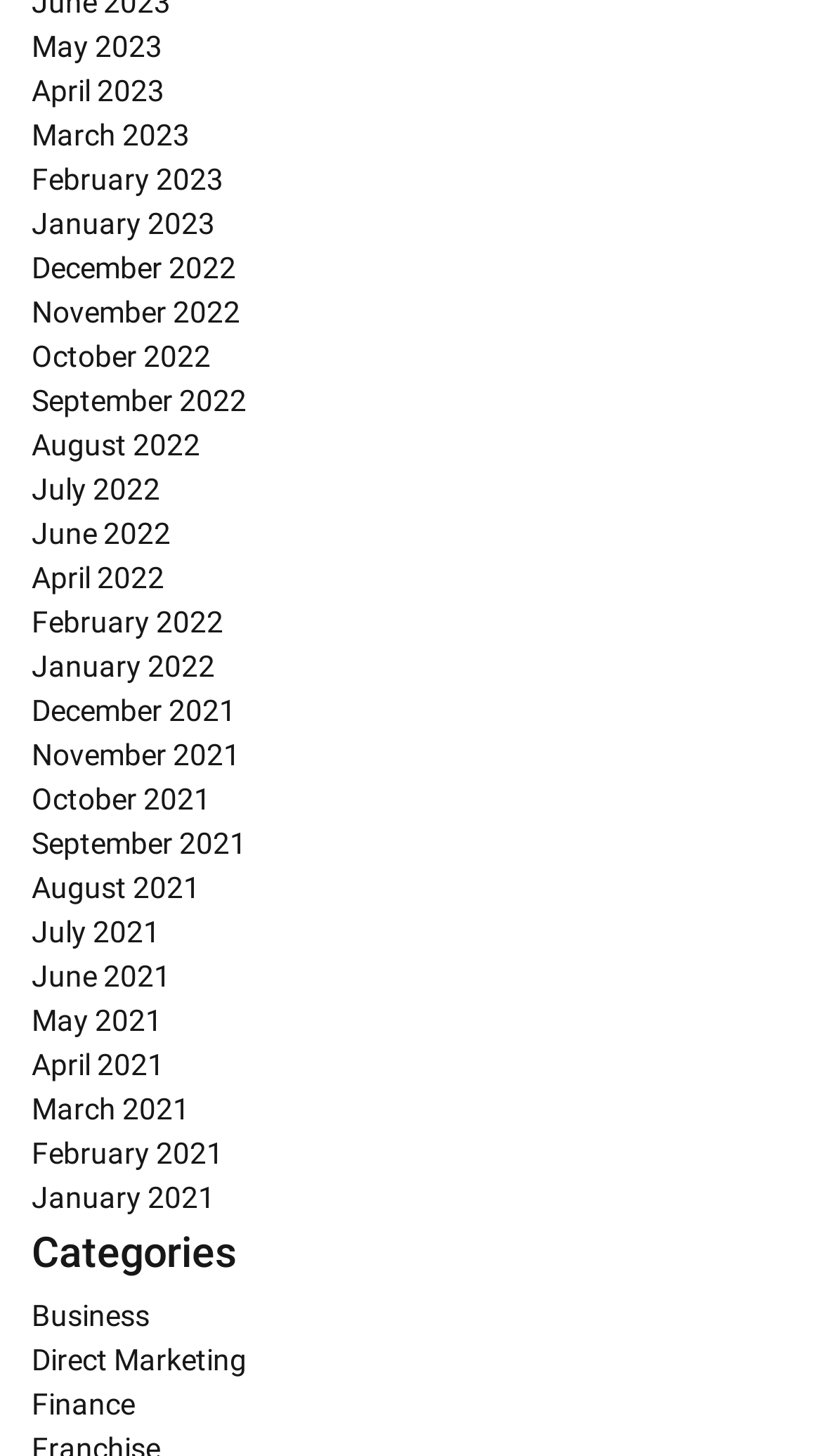Determine the bounding box coordinates of the element that should be clicked to execute the following command: "Browse Business category".

[0.038, 0.891, 0.182, 0.915]